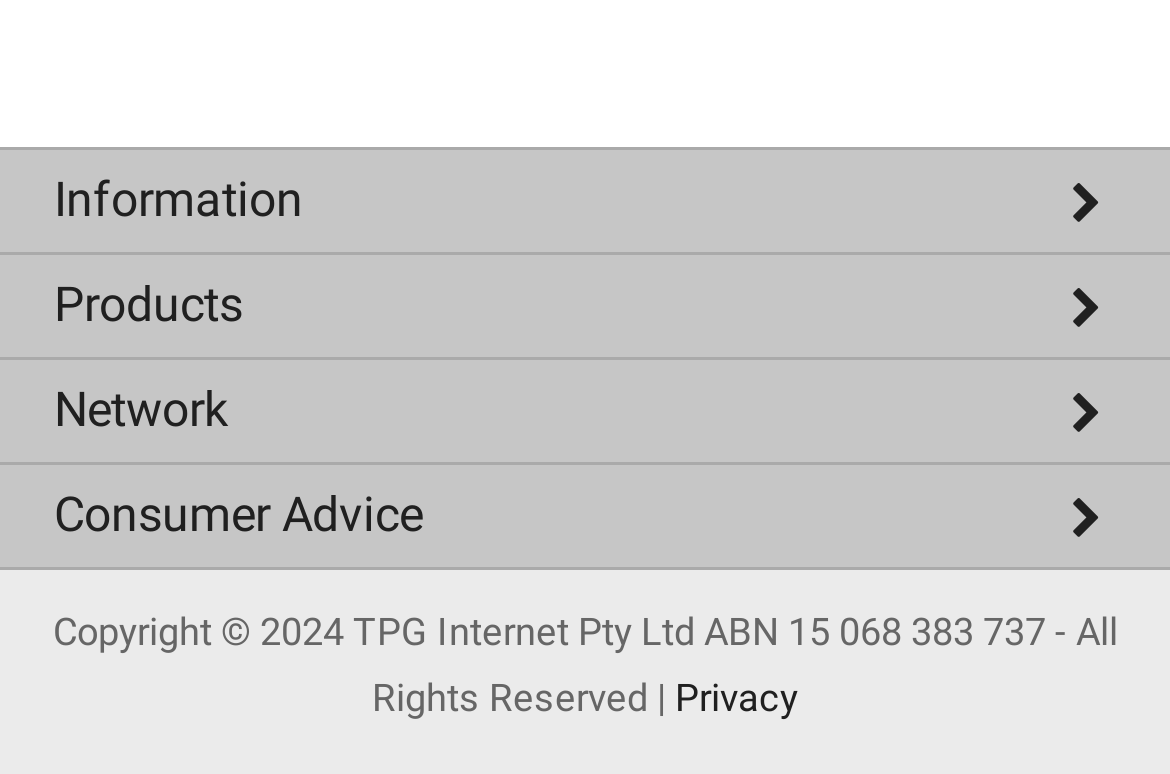Determine the bounding box coordinates of the clickable region to follow the instruction: "Explore NBN plans".

[0.0, 0.465, 1.0, 0.587]